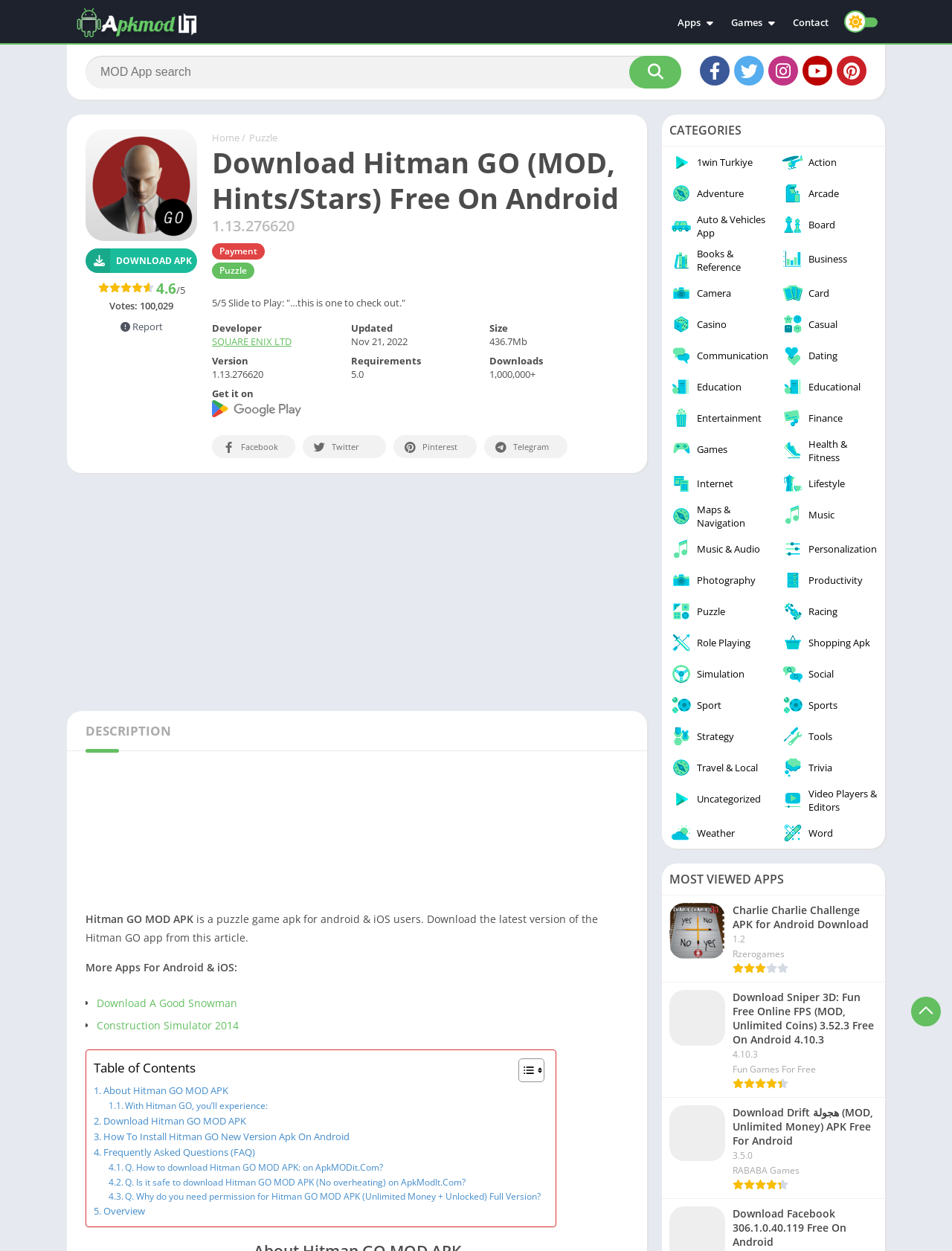Please specify the bounding box coordinates of the clickable section necessary to execute the following command: "Visit Facebook page".

[0.735, 0.045, 0.766, 0.068]